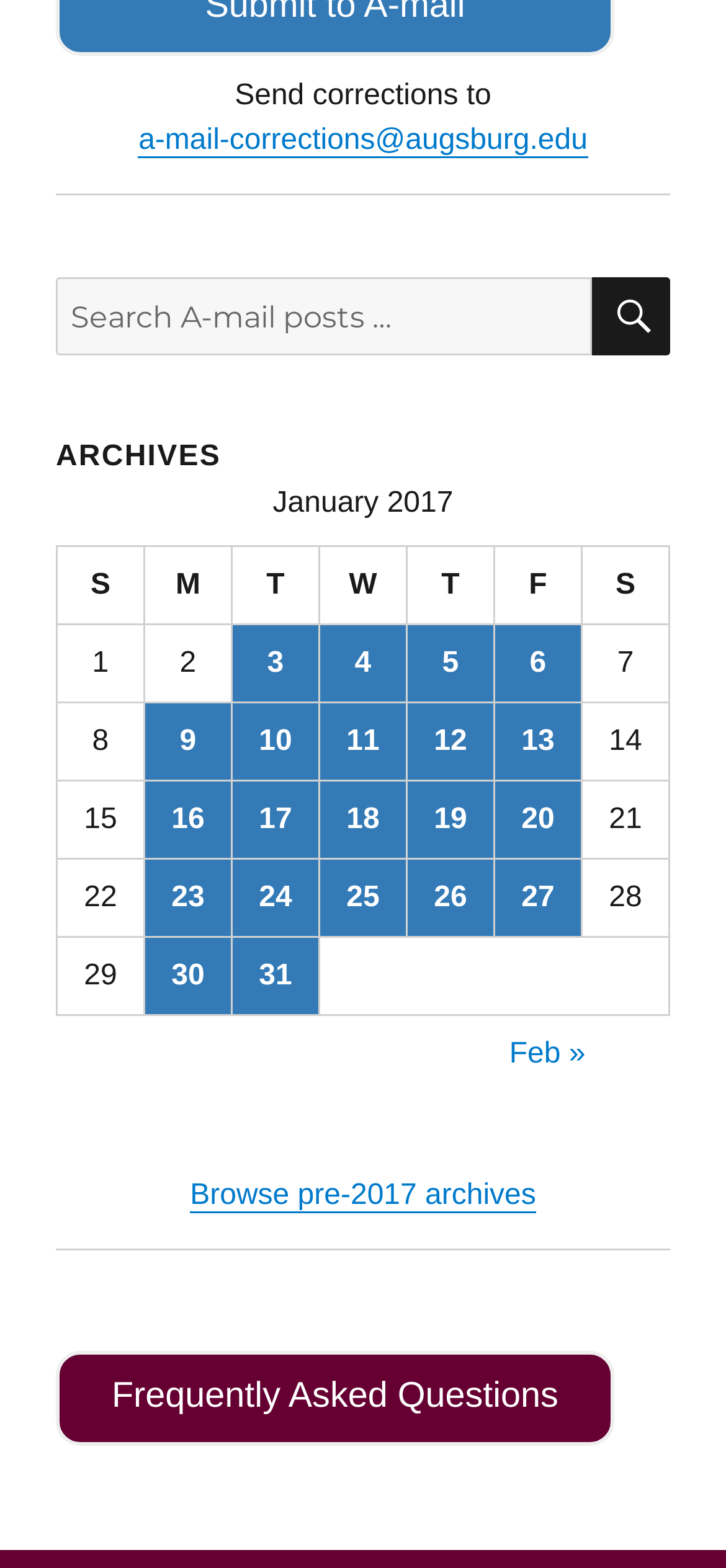Please identify the bounding box coordinates of where to click in order to follow the instruction: "Browse pre-2017 archives".

[0.262, 0.752, 0.738, 0.772]